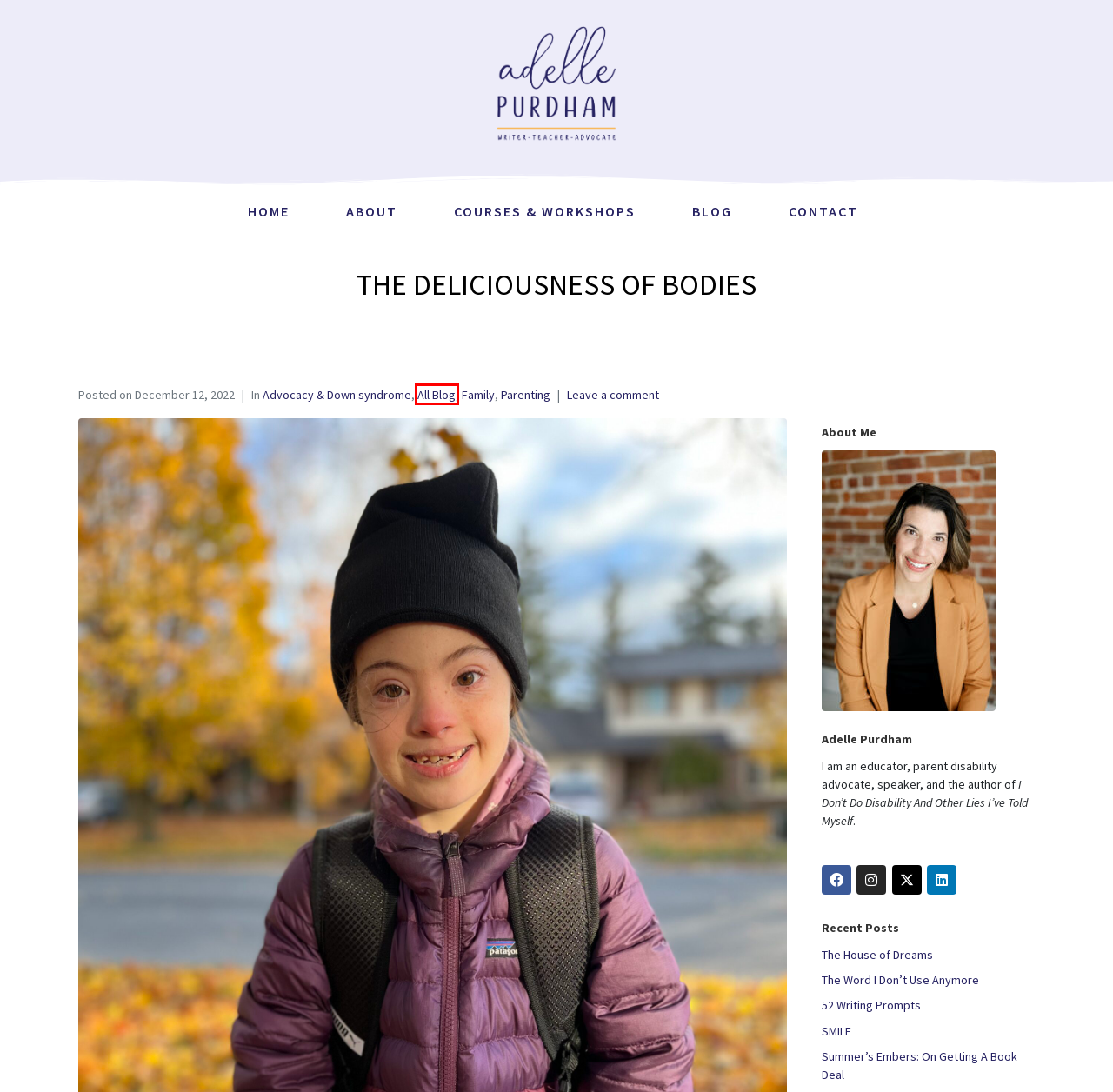Look at the screenshot of a webpage with a red bounding box and select the webpage description that best corresponds to the new page after clicking the element in the red box. Here are the options:
A. Family Archives - Adelle Purdham
B. Contact - Adelle Purdham
C. All Blog Archives - Adelle Purdham
D. Advocacy & Down syndrome Archives - Adelle Purdham
E. The House of Dreams - Adelle Purdham
F. Blog - Adelle Purdham
G. 52 Writing Prompts - Adelle Purdham
H. SMILE - Adelle Purdham

C